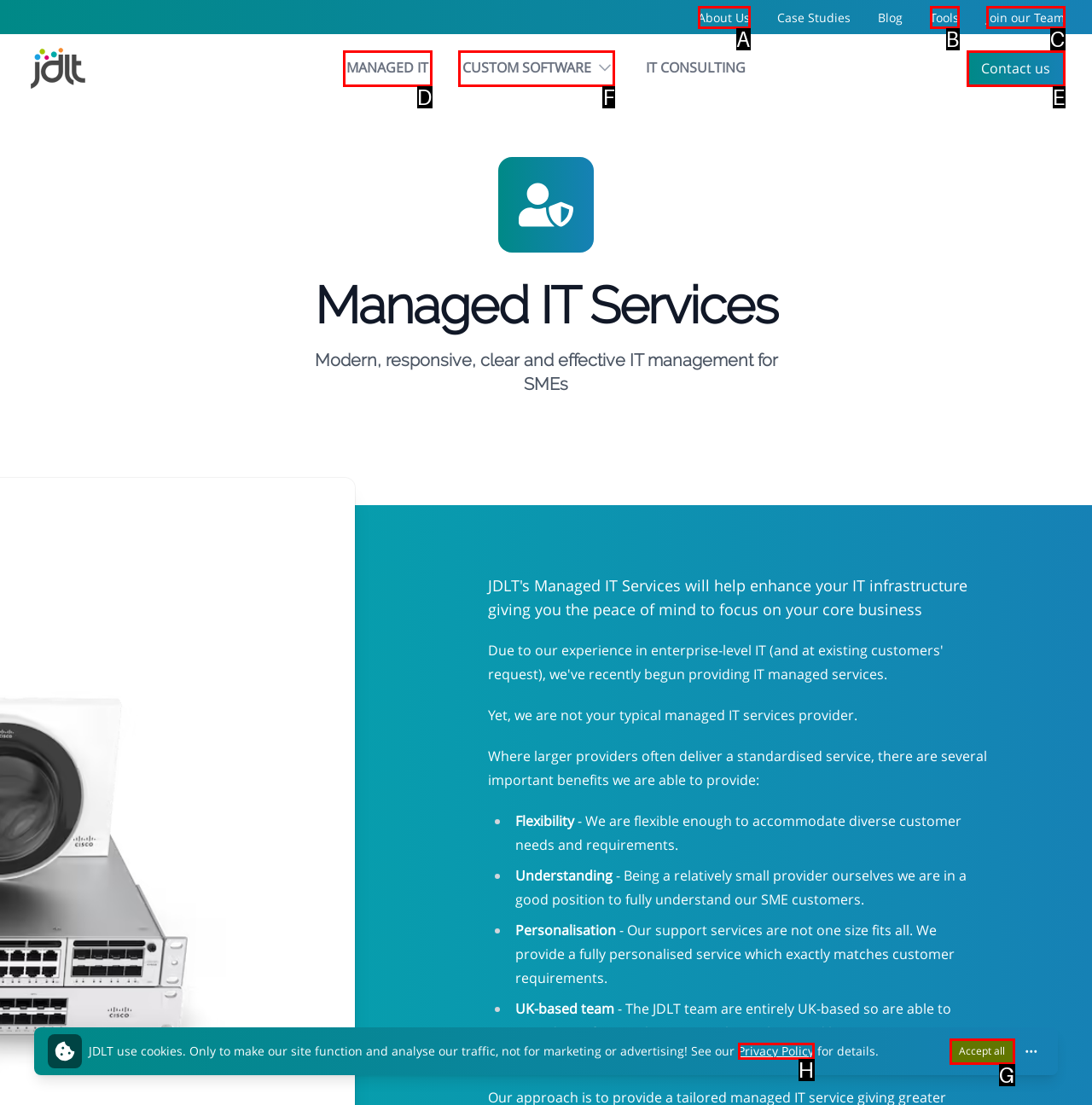Choose the UI element to click on to achieve this task: Go back to available positions. Reply with the letter representing the selected element.

None